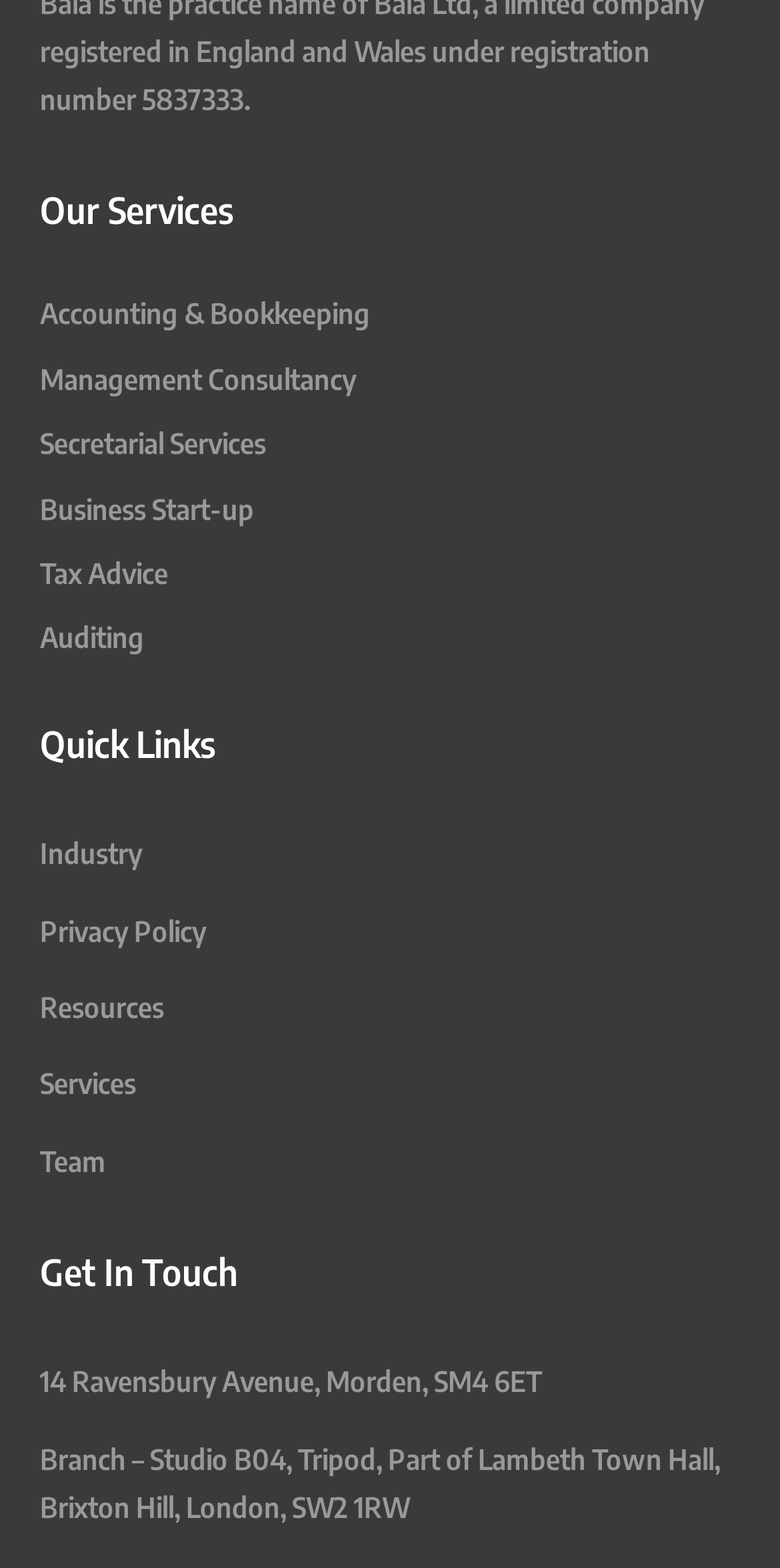How many links are provided under 'Our Services'?
Please provide a single word or phrase as the answer based on the screenshot.

6